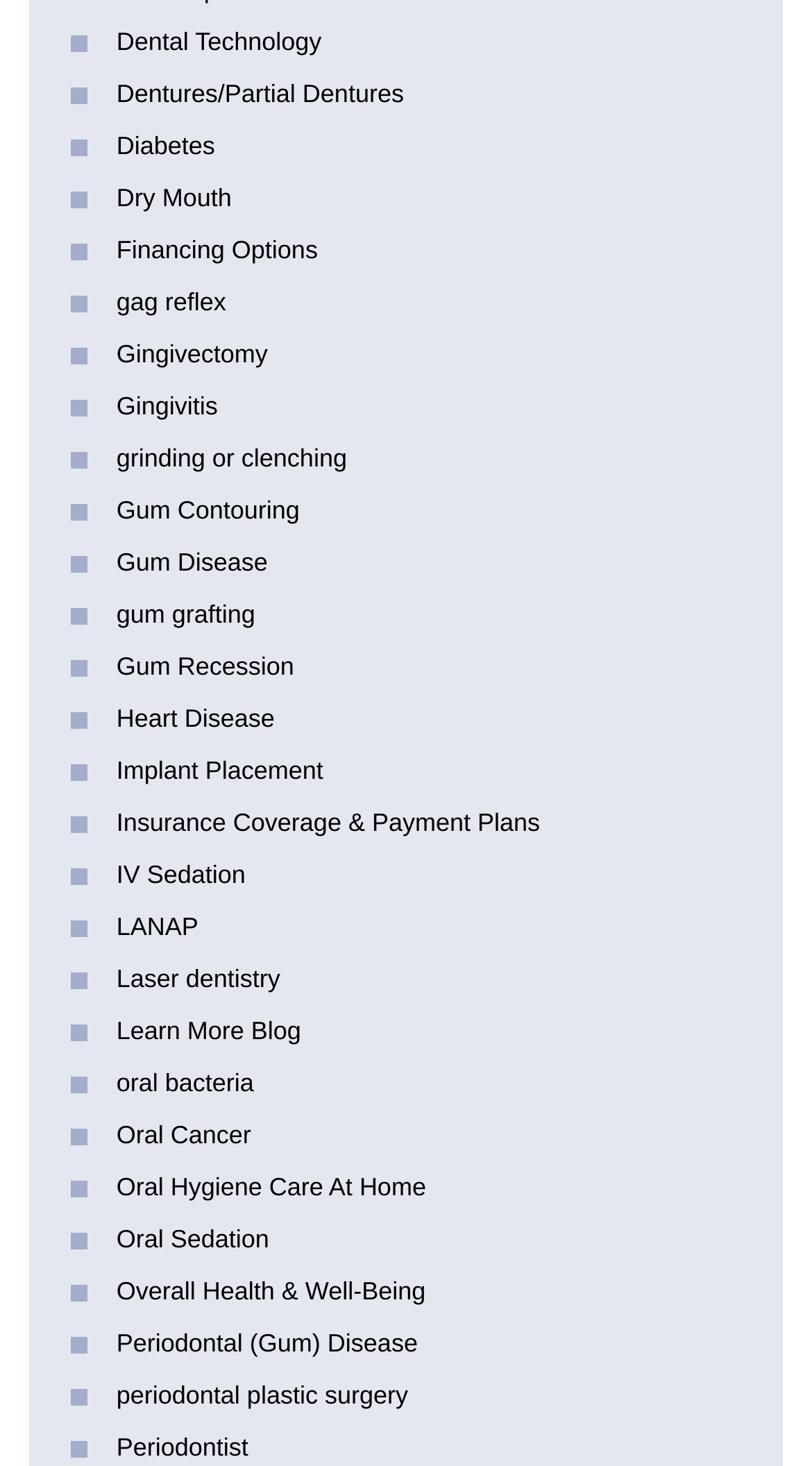Locate the bounding box coordinates of the clickable area needed to fulfill the instruction: "Learn about Dental Technology".

[0.143, 0.018, 0.396, 0.038]